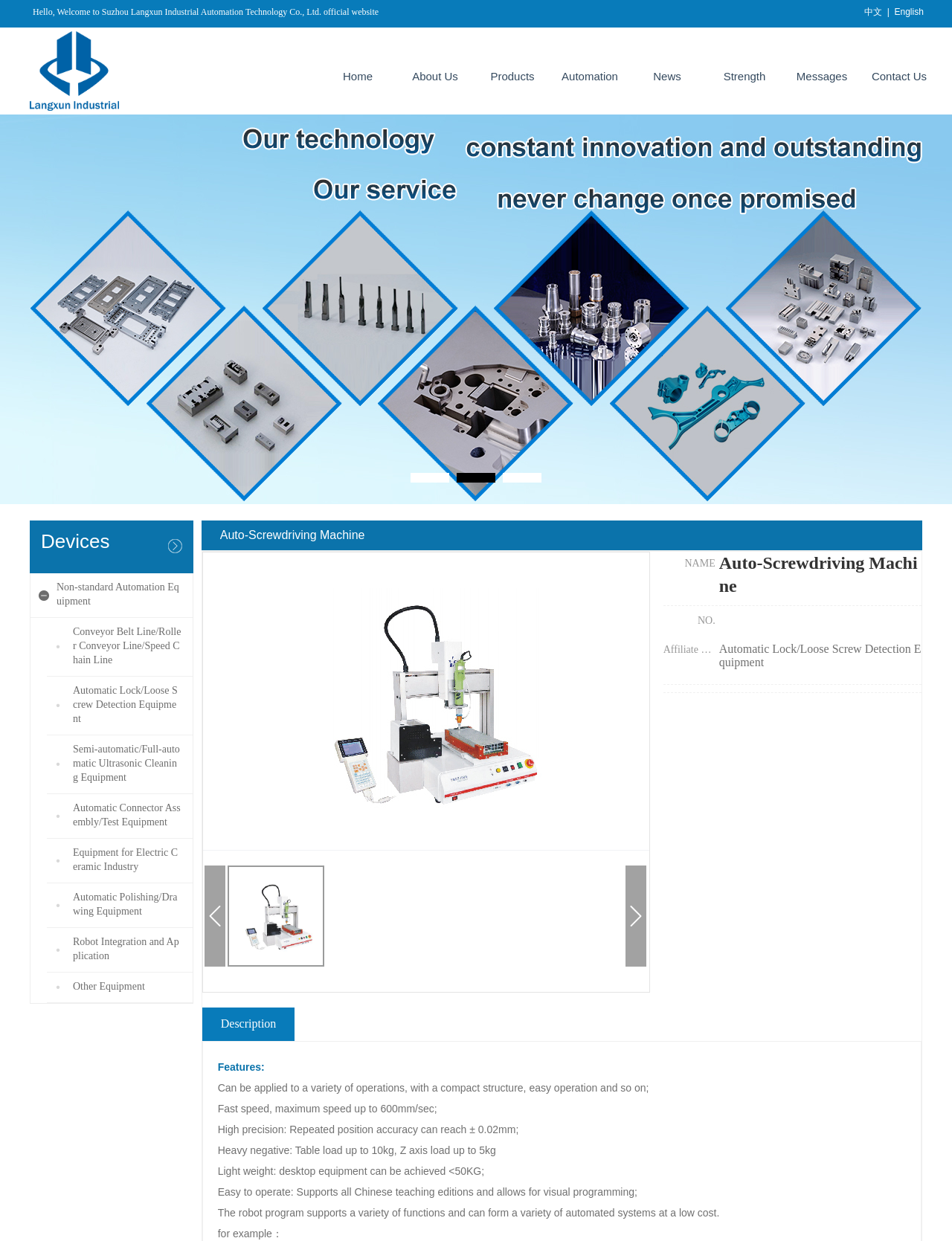Write a detailed summary of the webpage.

The webpage is about Suzhou Langxun Industrial Automation Technology Co., Ltd., an industrial automation company. At the top, there is a welcome message and a language selection option with links to switch between Chinese and English. 

Below the language selection, there is a navigation menu with links to different sections of the website, including Home, About Us, Products, Automation, News, Strength, Messages, and Contact Us.

The main content of the webpage is about an auto-screwdriving machine. There is a heading with the machine's name, followed by two images of the machine. Below the images, there are details about the machine, including its name, number, and affiliate classification.

Further down, there is a table with a description of the machine's features, including its ability to be applied to various operations, compact structure, easy operation, fast speed, high precision, heavy negative, light weight, and ease of operation. 

On the right side of the page, there is a list of devices and equipment offered by the company, including non-standard automation equipment, conveyor belt lines, automatic lock/loose screw detection equipment, semi-automatic/full-automatic ultrasonic cleaning equipment, and more.

Overall, the webpage provides an overview of the company and its products, with a focus on the auto-screwdriving machine.